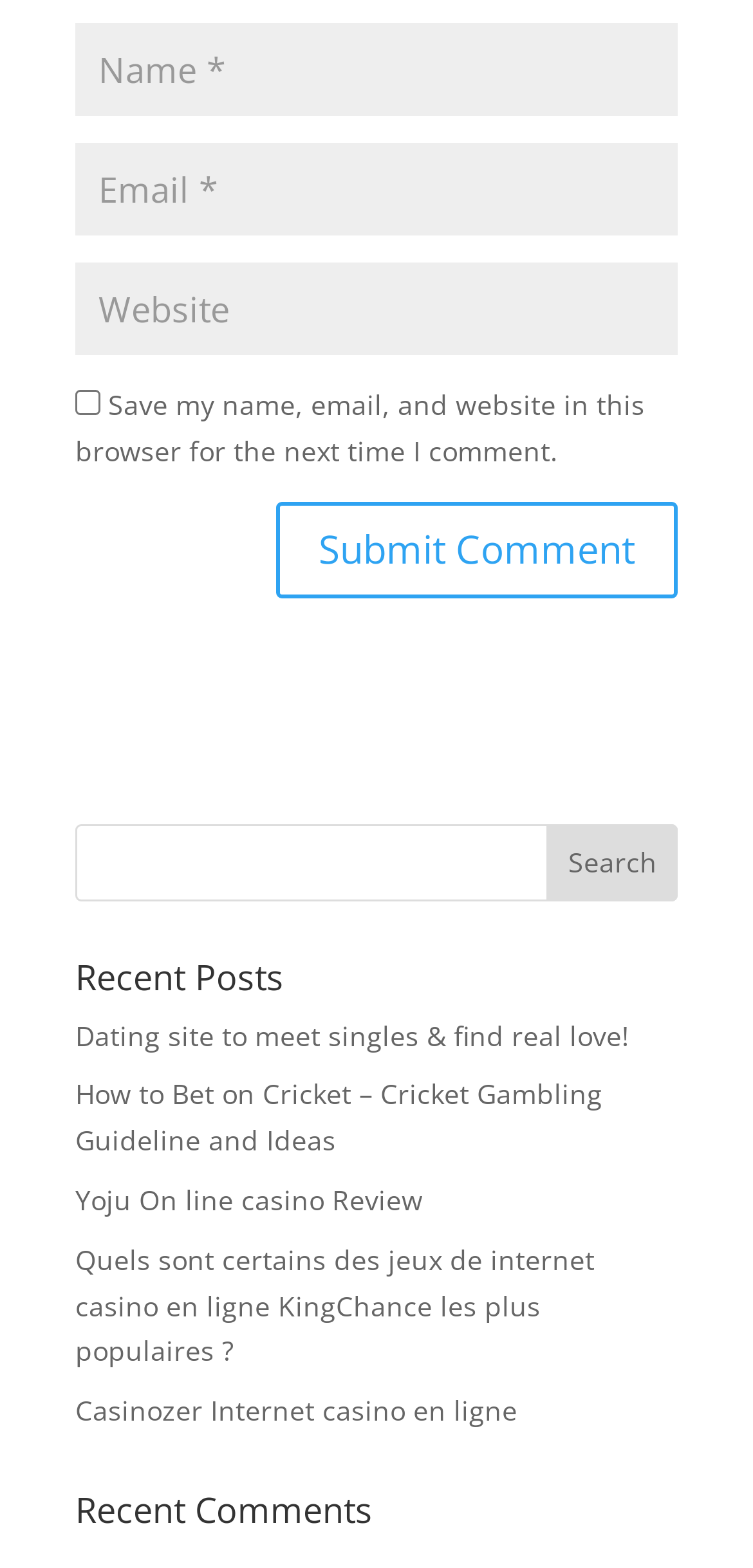What is the purpose of the checkbox?
Please provide a comprehensive answer to the question based on the webpage screenshot.

The checkbox is labeled 'Save my name, email, and website in this browser for the next time I comment.' which suggests that its purpose is to save the commenter's information for future comments.